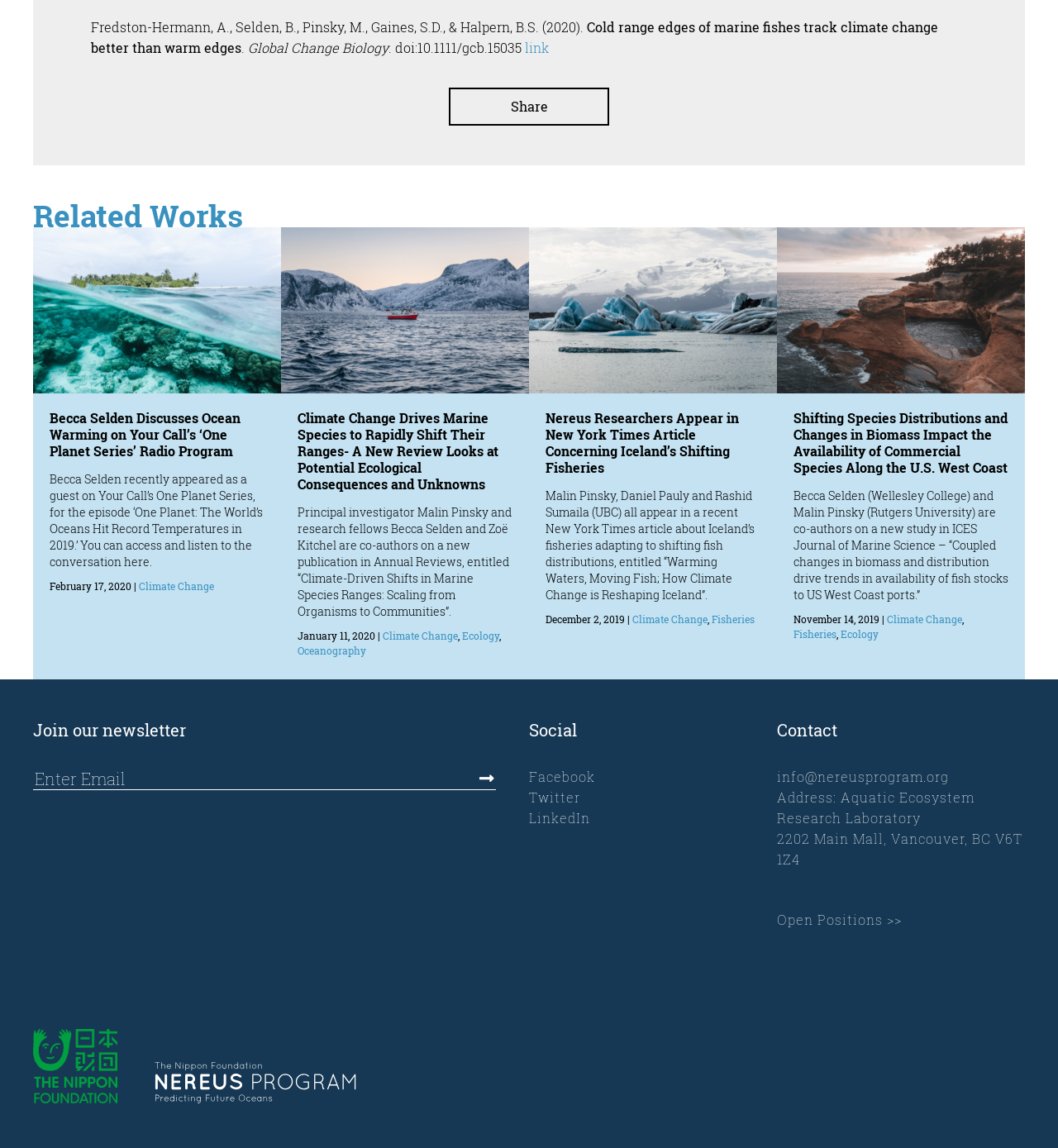Find and provide the bounding box coordinates for the UI element described with: "Climate Change".

[0.131, 0.505, 0.202, 0.517]